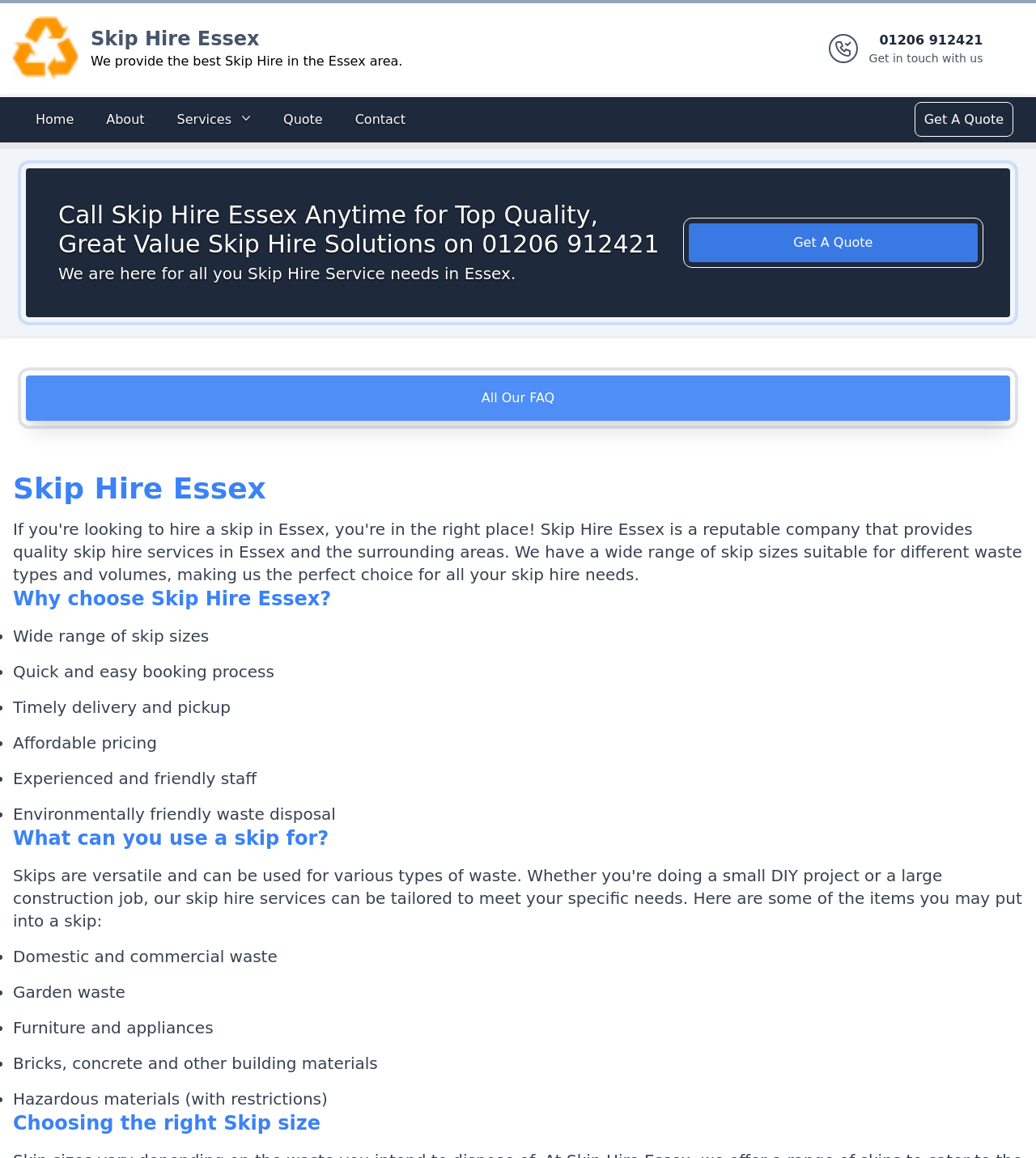What services does the company provide?
Analyze the image and provide a thorough answer to the question.

The company provides skip hire services, which can be inferred from the company name 'Skip Hire Essex' and the various sections on the webpage discussing skip hire solutions, skip sizes, and waste disposal.